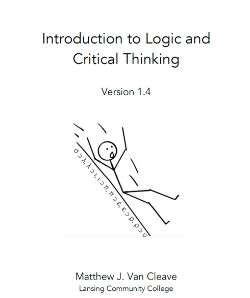By analyzing the image, answer the following question with a detailed response: What is the author's affiliation?

The author's name, Matthew J. Van Cleave, is mentioned at the bottom of the cover, and his affiliation is Lansing Community College.